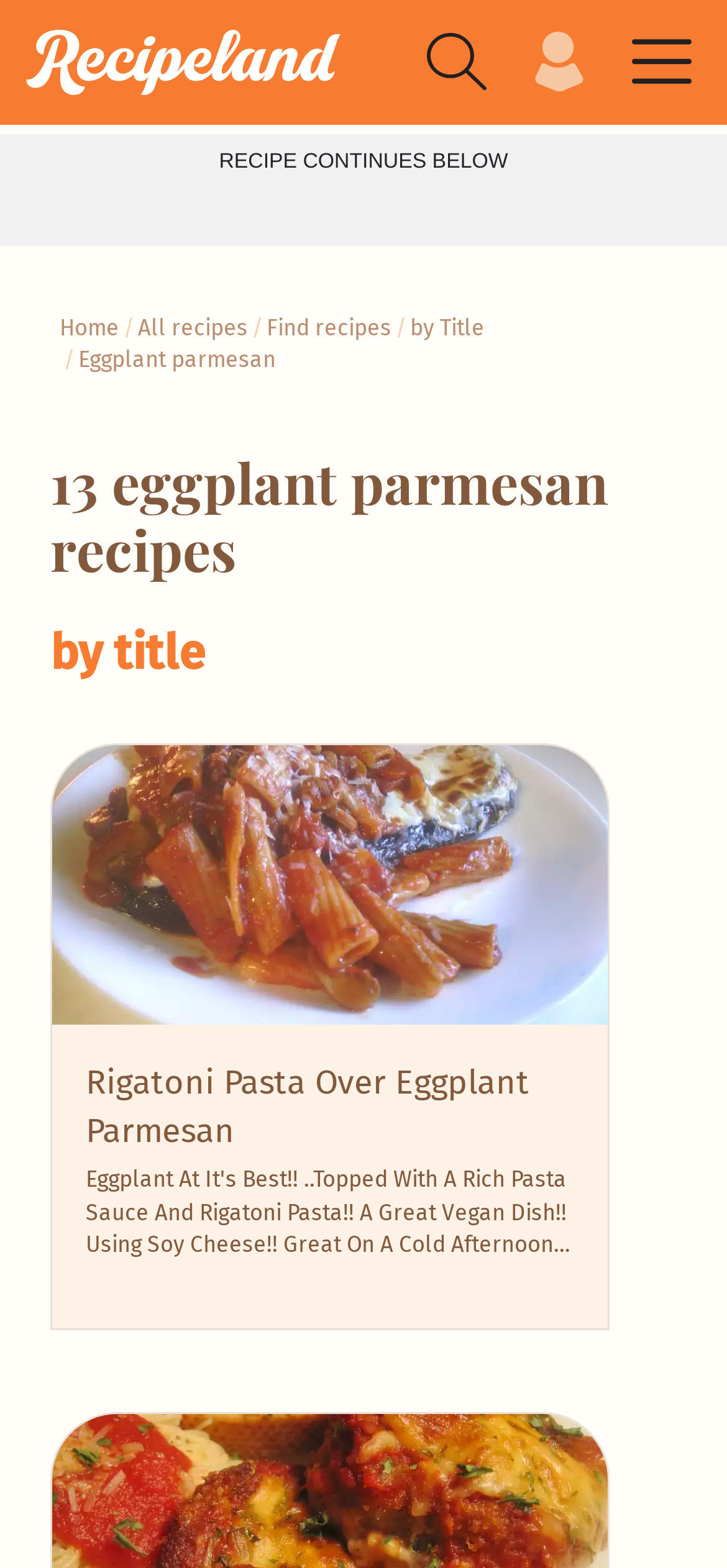Based on the visual content of the image, answer the question thoroughly: What is the main category of recipes on this page?

Based on the webpage structure, I can see that the main heading is '13 eggplant parmesan recipes' and there are multiple links and buttons related to eggplant parmesan recipes, indicating that this is the main category of recipes on this page.